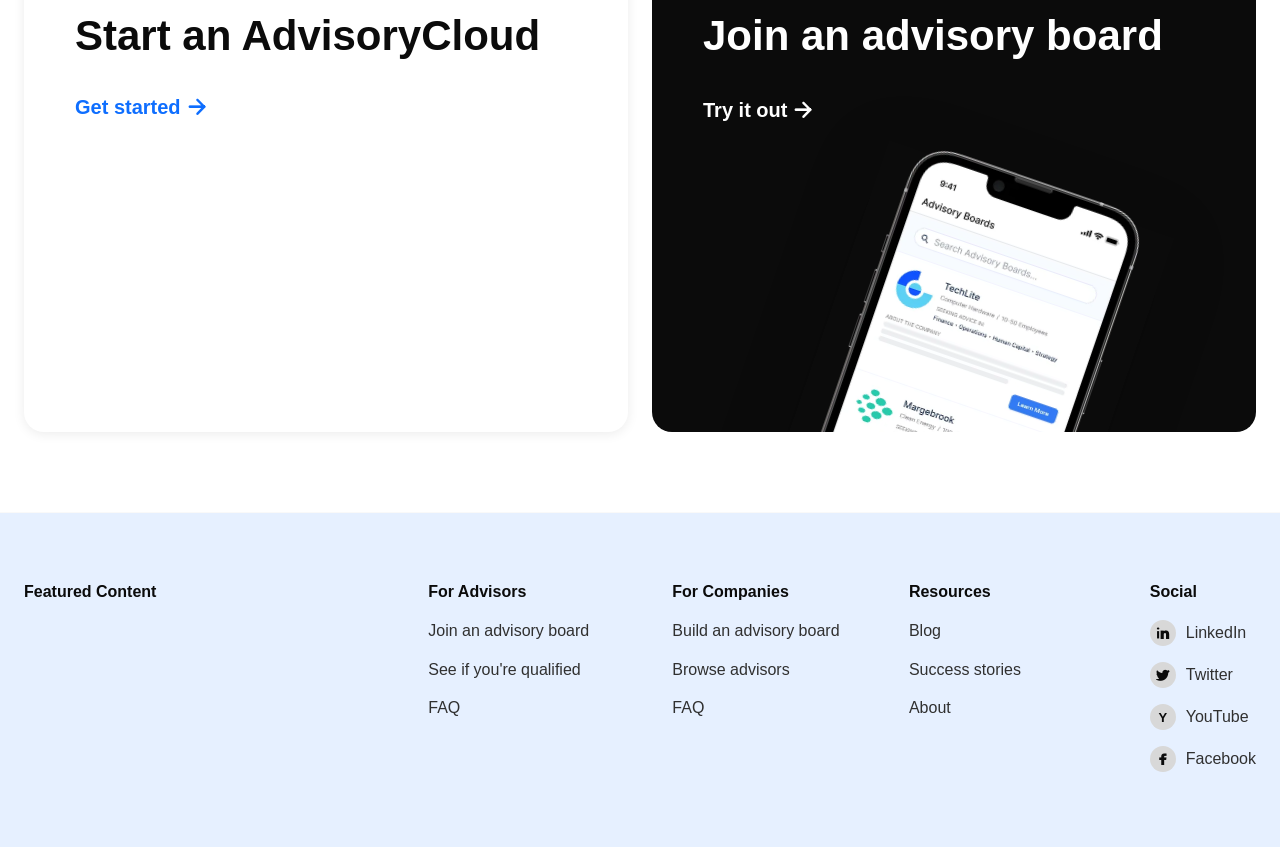Please determine the bounding box coordinates of the section I need to click to accomplish this instruction: "Get started".

[0.059, 0.113, 0.491, 0.139]